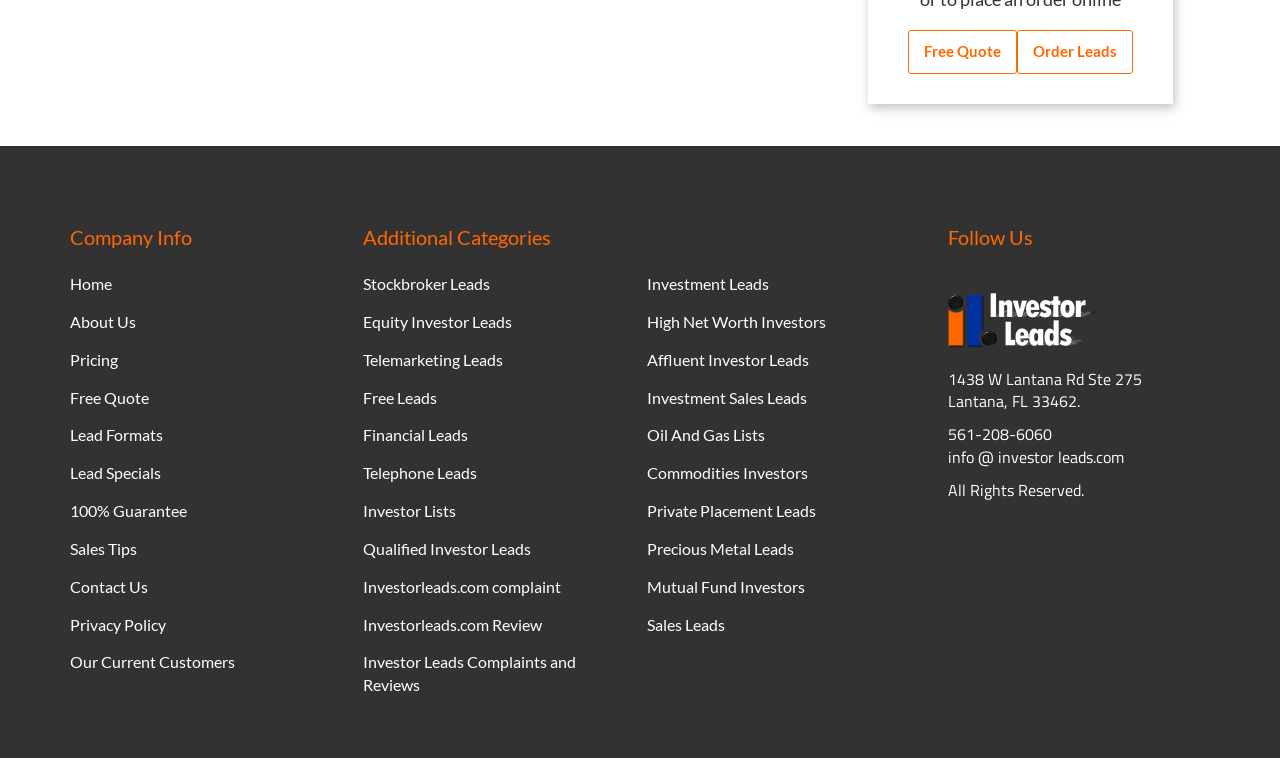Identify the coordinates of the bounding box for the element that must be clicked to accomplish the instruction: "Follow 'Investor Lead List Logo'".

[0.74, 0.387, 0.857, 0.458]